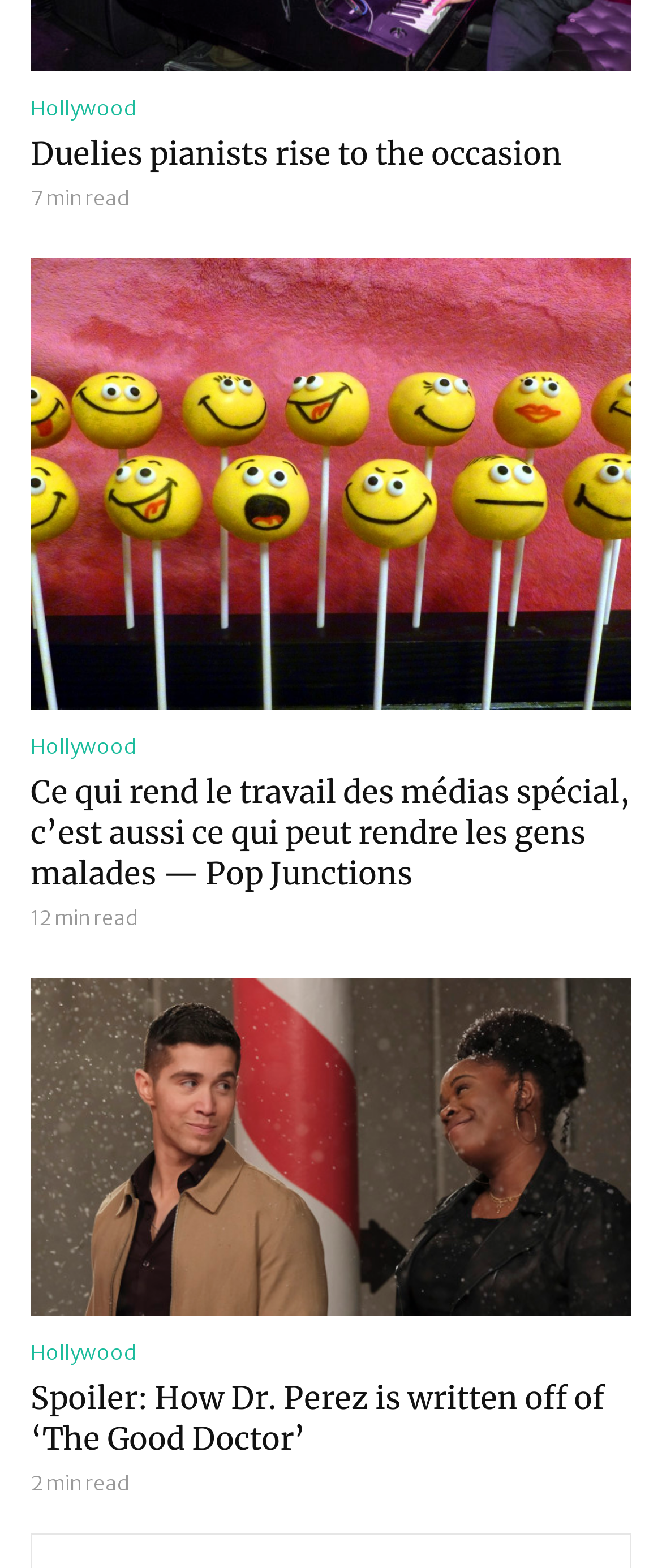Provide a single word or phrase answer to the question: 
How many articles are on this webpage?

3